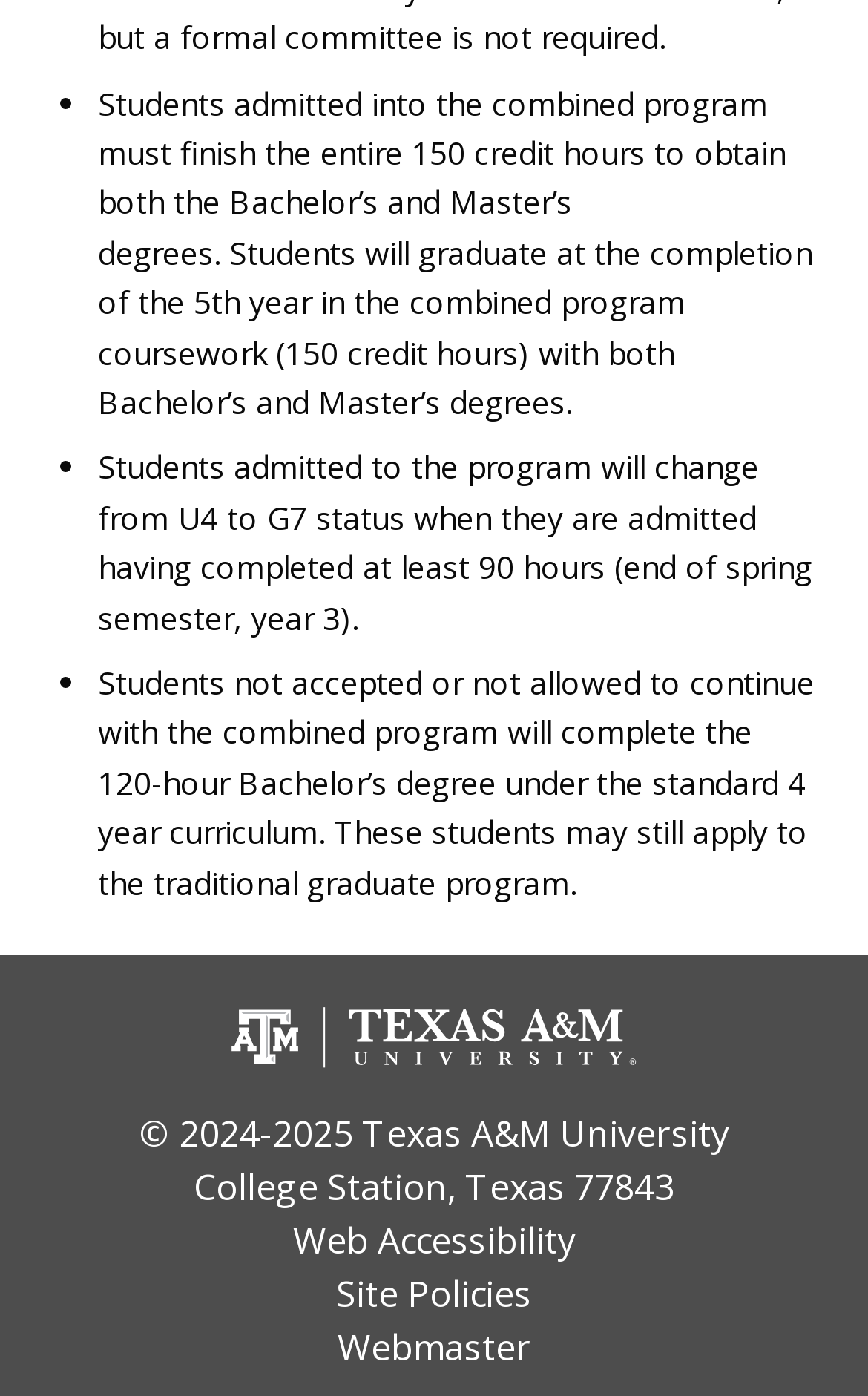What is the location of the university mentioned on this webpage?
Please provide an in-depth and detailed response to the question.

The webpage contains a static text element with the content 'College Station, Texas 77843', indicating that the location of the university mentioned on this webpage is College Station, Texas 77843.